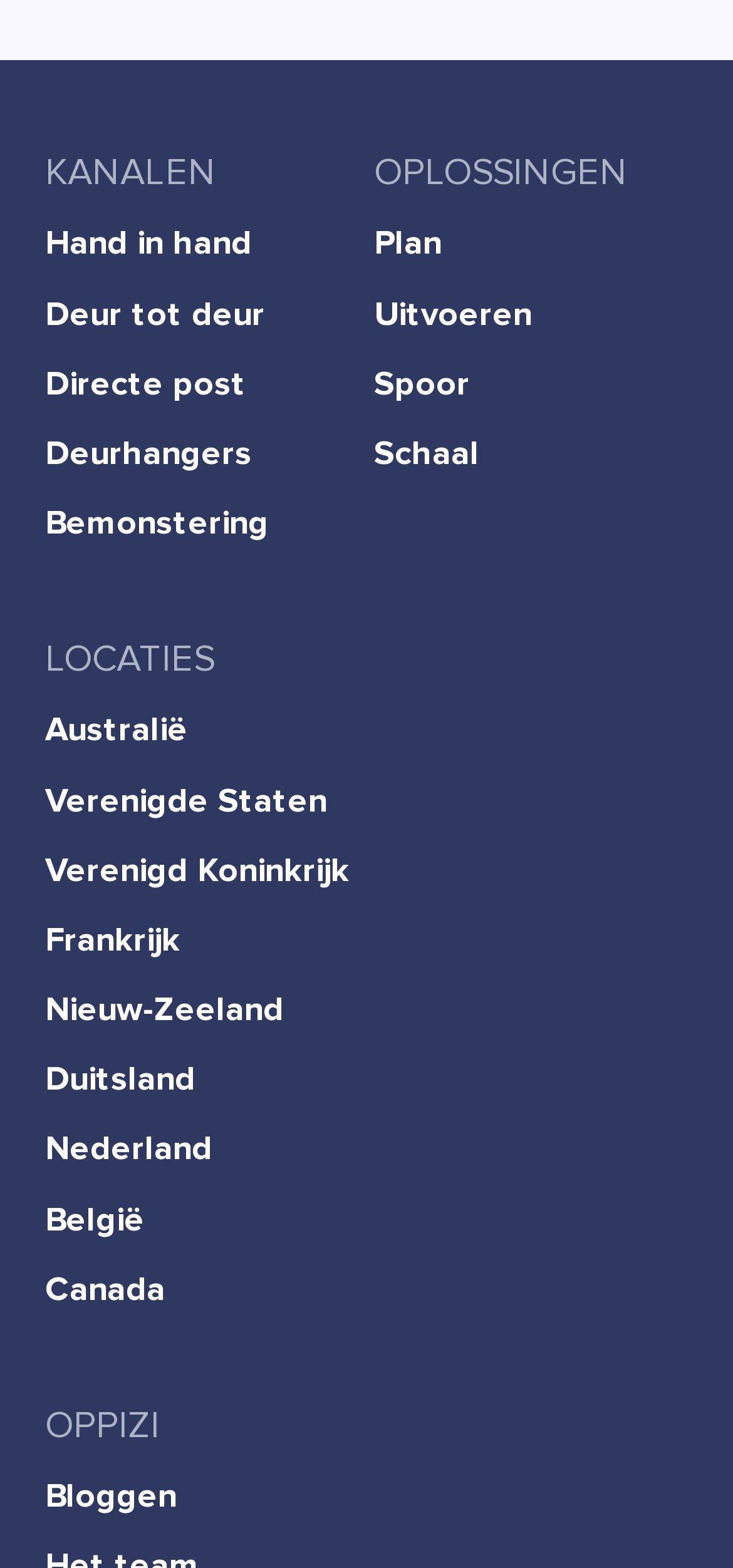Determine the bounding box coordinates of the clickable element to achieve the following action: 'Click on Hand in hand'. Provide the coordinates as four float values between 0 and 1, formatted as [left, top, right, bottom].

[0.062, 0.141, 0.449, 0.171]